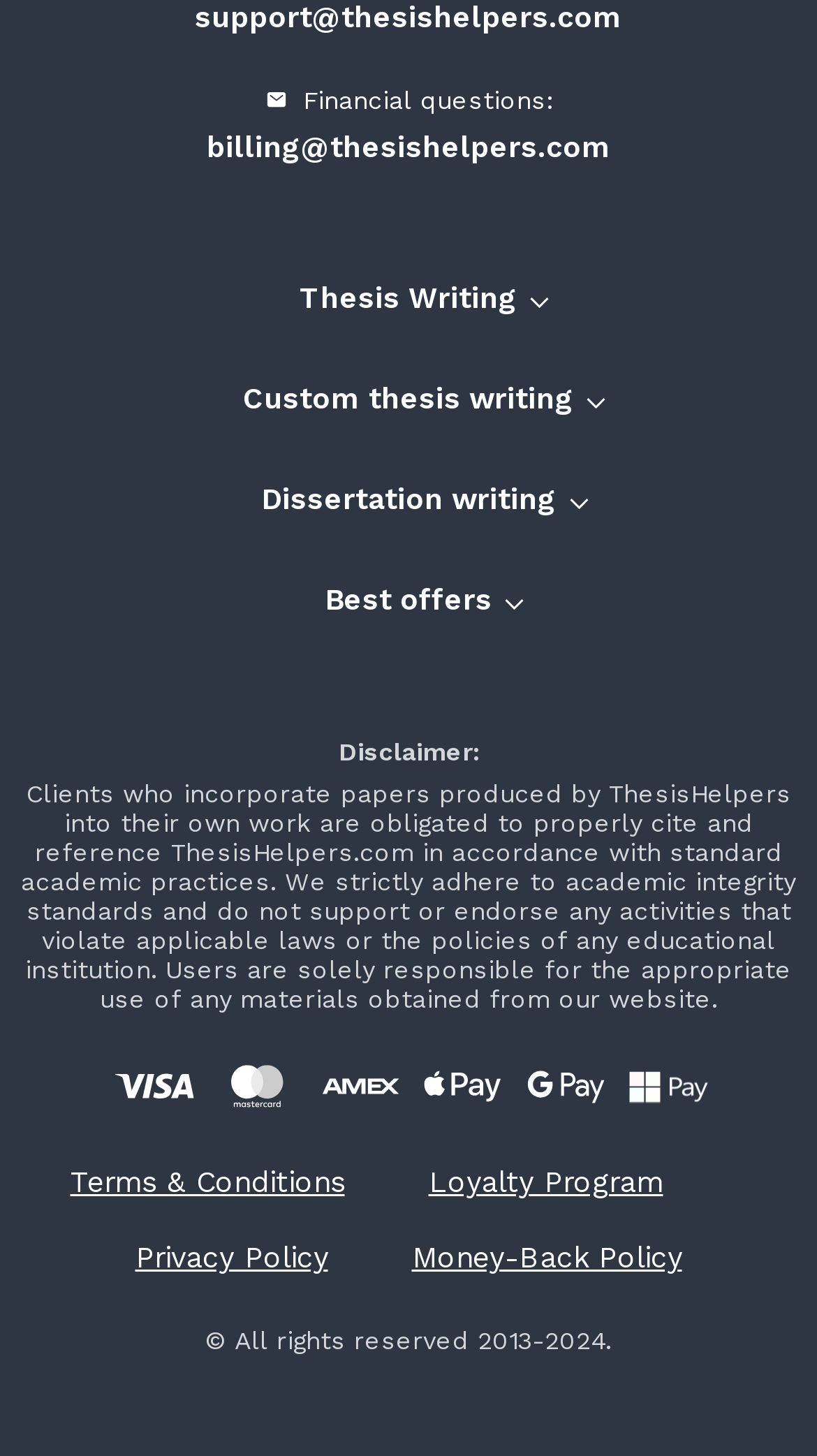What is the purpose of the 'Disclaimer' section?
Observe the image and answer the question with a one-word or short phrase response.

To clarify academic integrity